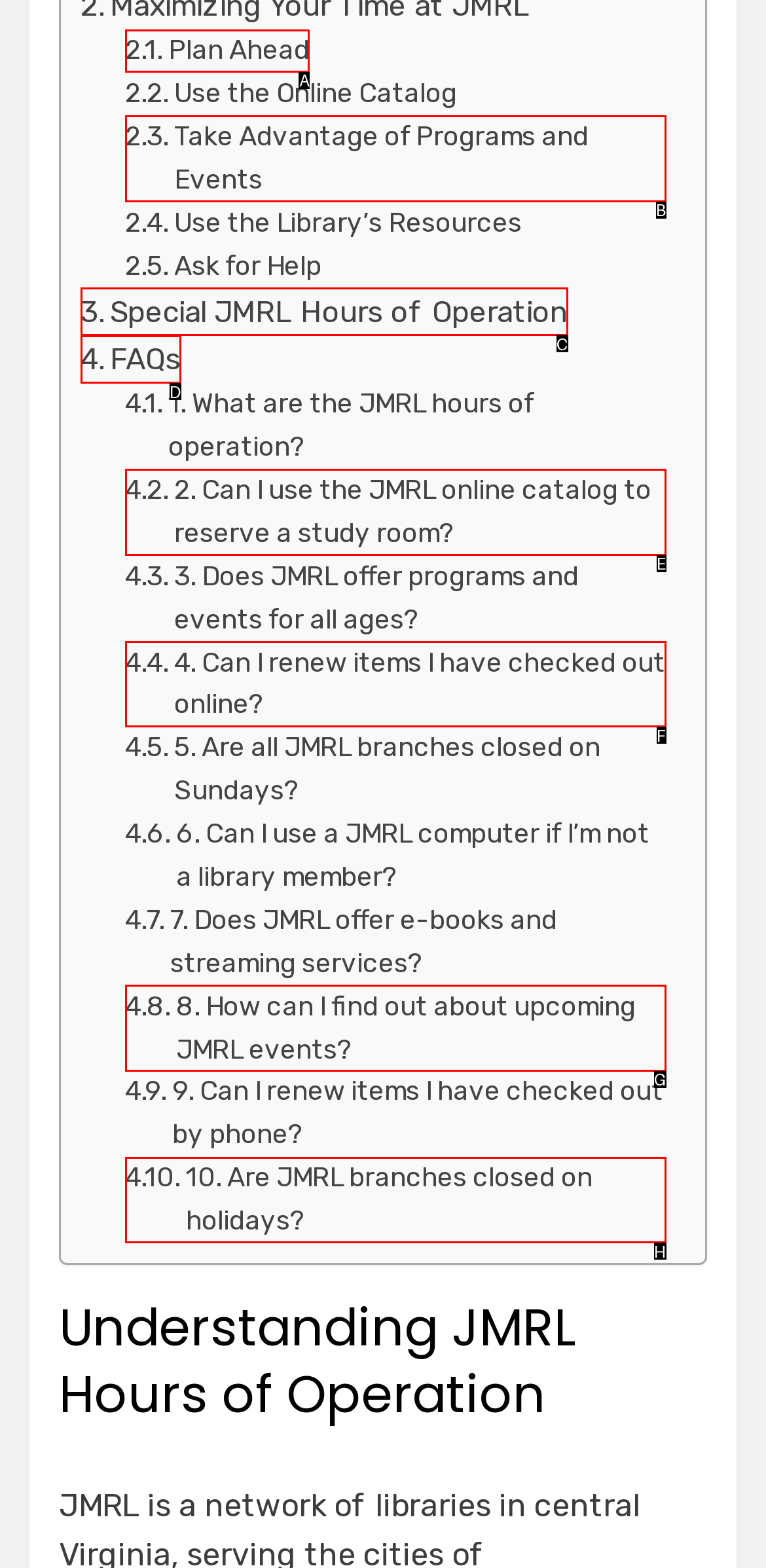Given the task: Plan ahead, tell me which HTML element to click on.
Answer with the letter of the correct option from the given choices.

A